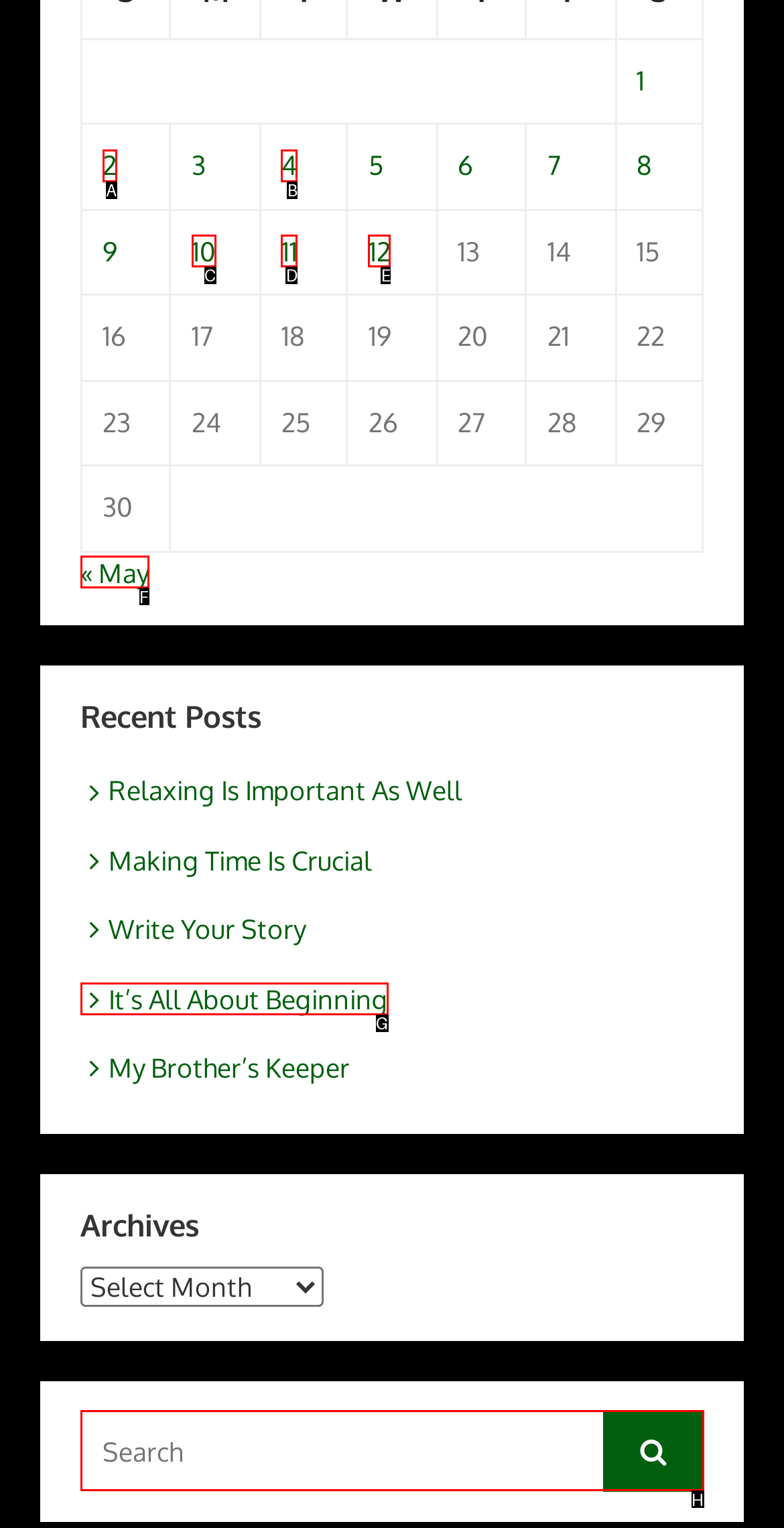Identify which HTML element matches the description: It’s All About Beginning
Provide your answer in the form of the letter of the correct option from the listed choices.

G